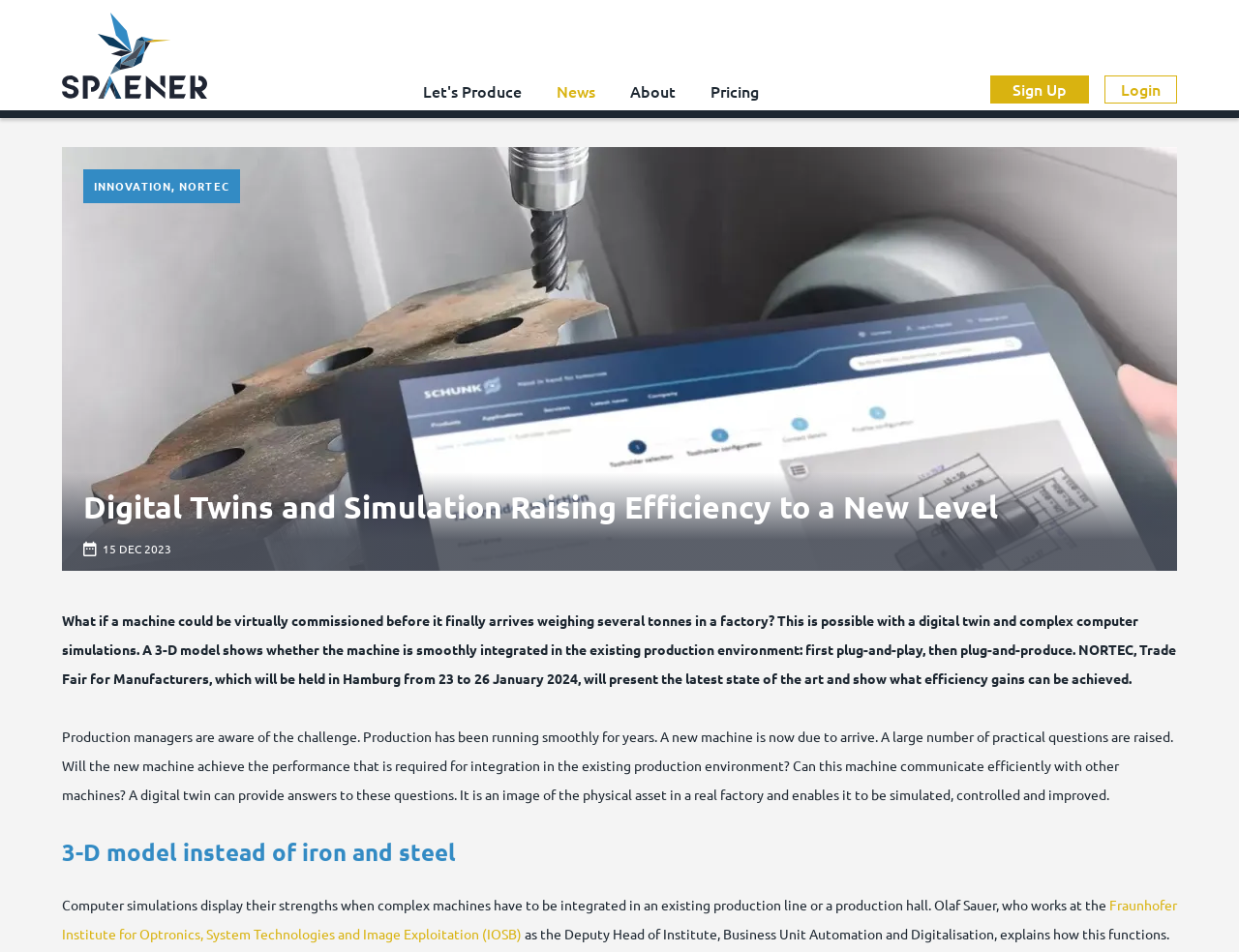Please identify the bounding box coordinates of where to click in order to follow the instruction: "Email Paige Bradley".

None